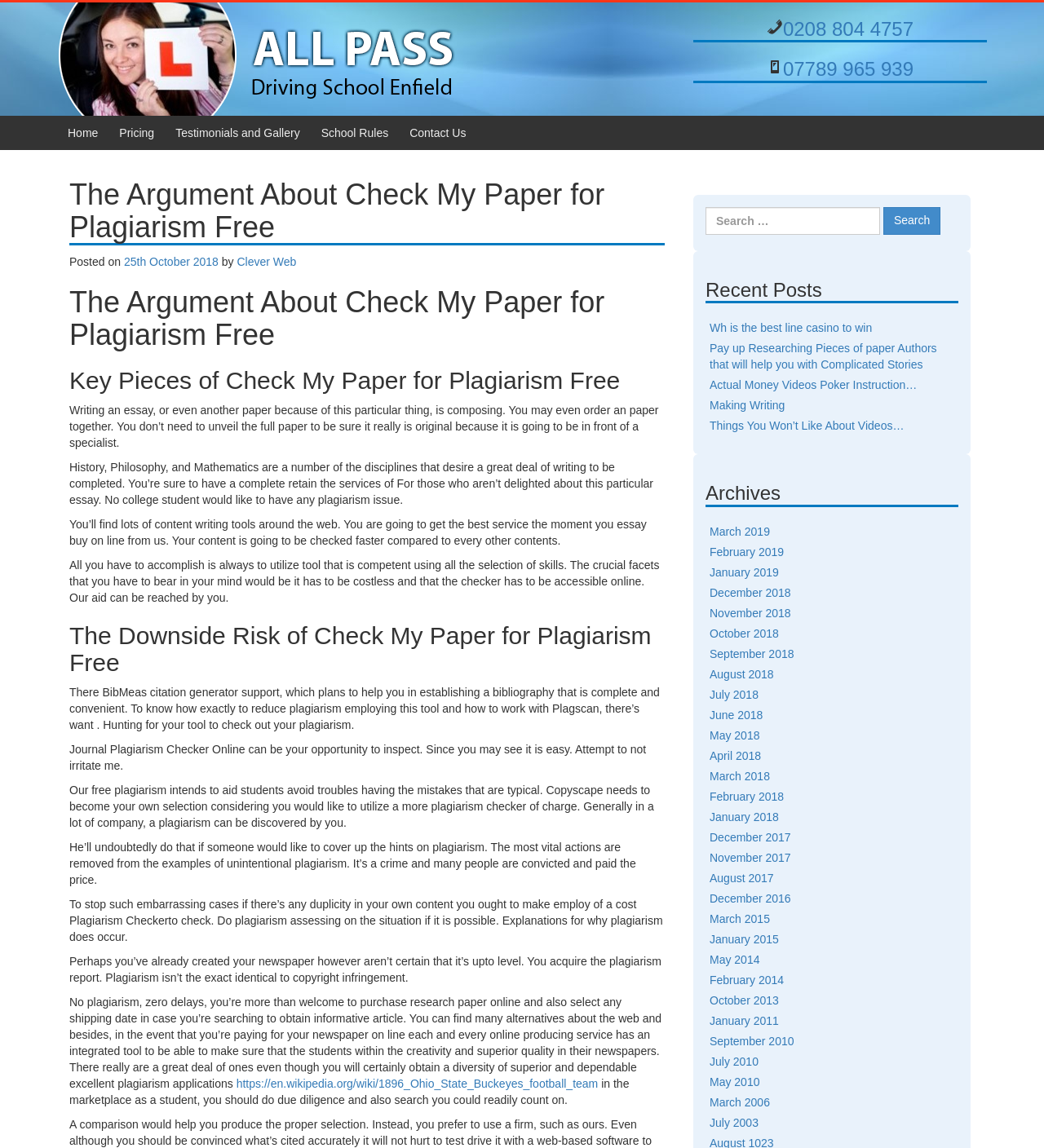Provide the bounding box coordinates for the area that should be clicked to complete the instruction: "Contact us".

[0.392, 0.11, 0.446, 0.121]